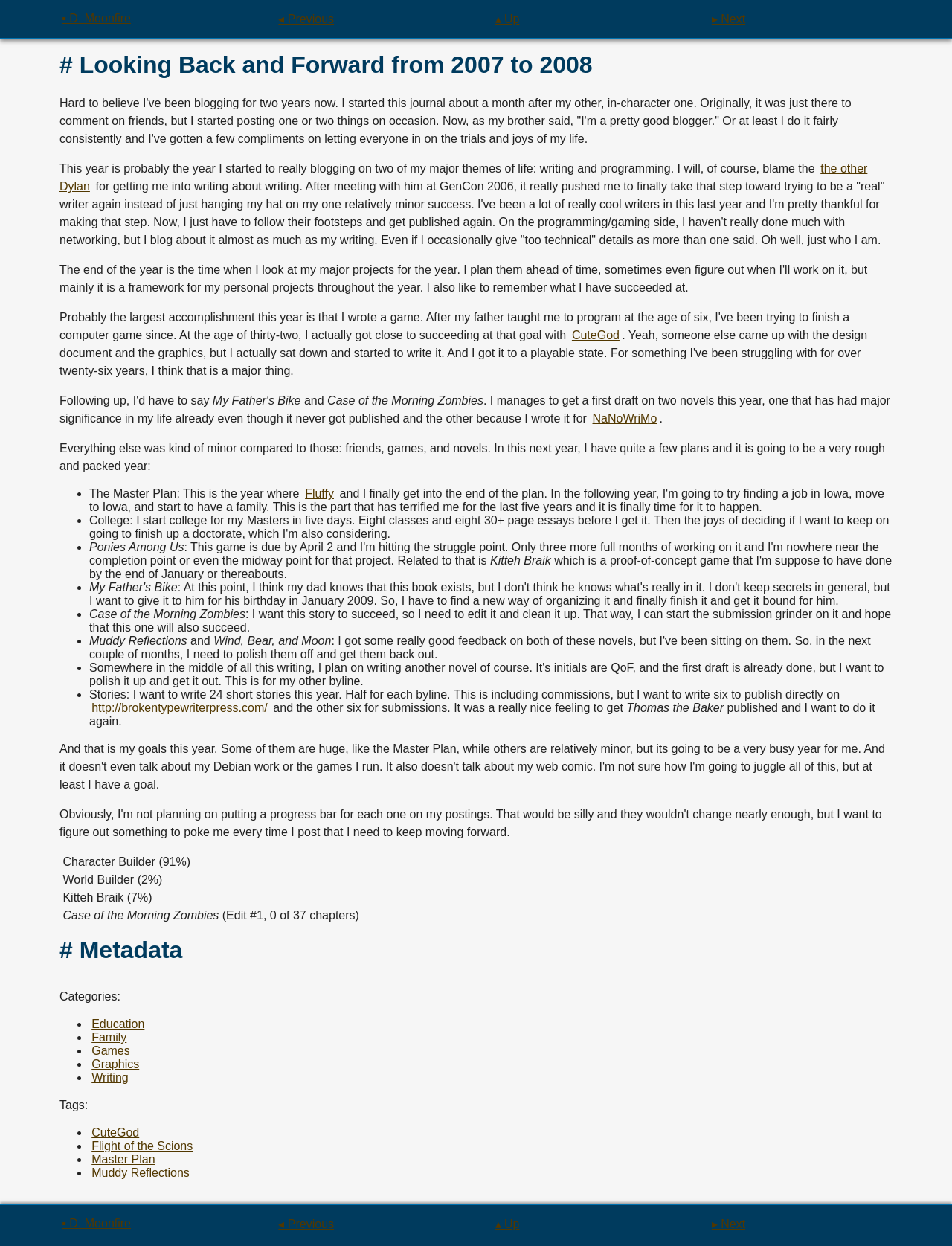Locate the bounding box coordinates of the clickable element to fulfill the following instruction: "Click on the link to view the next post". Provide the coordinates as four float numbers between 0 and 1 in the format [left, top, right, bottom].

[0.745, 0.01, 0.955, 0.021]